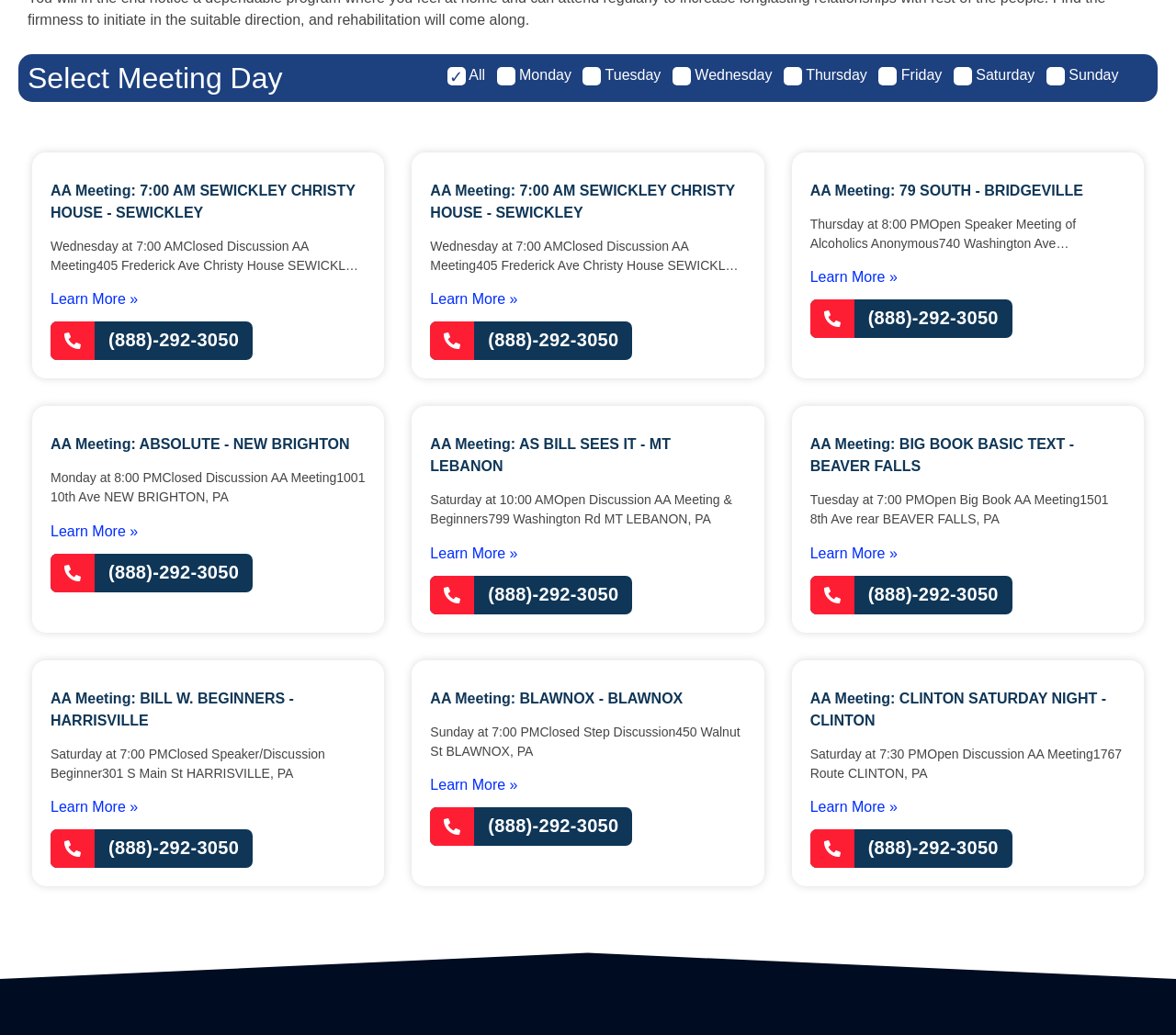Please provide a one-word or phrase answer to the question: 
What day of the week is the 'AA Meeting: AS BILL SEES IT - MT LEBANON' meeting held?

Saturday